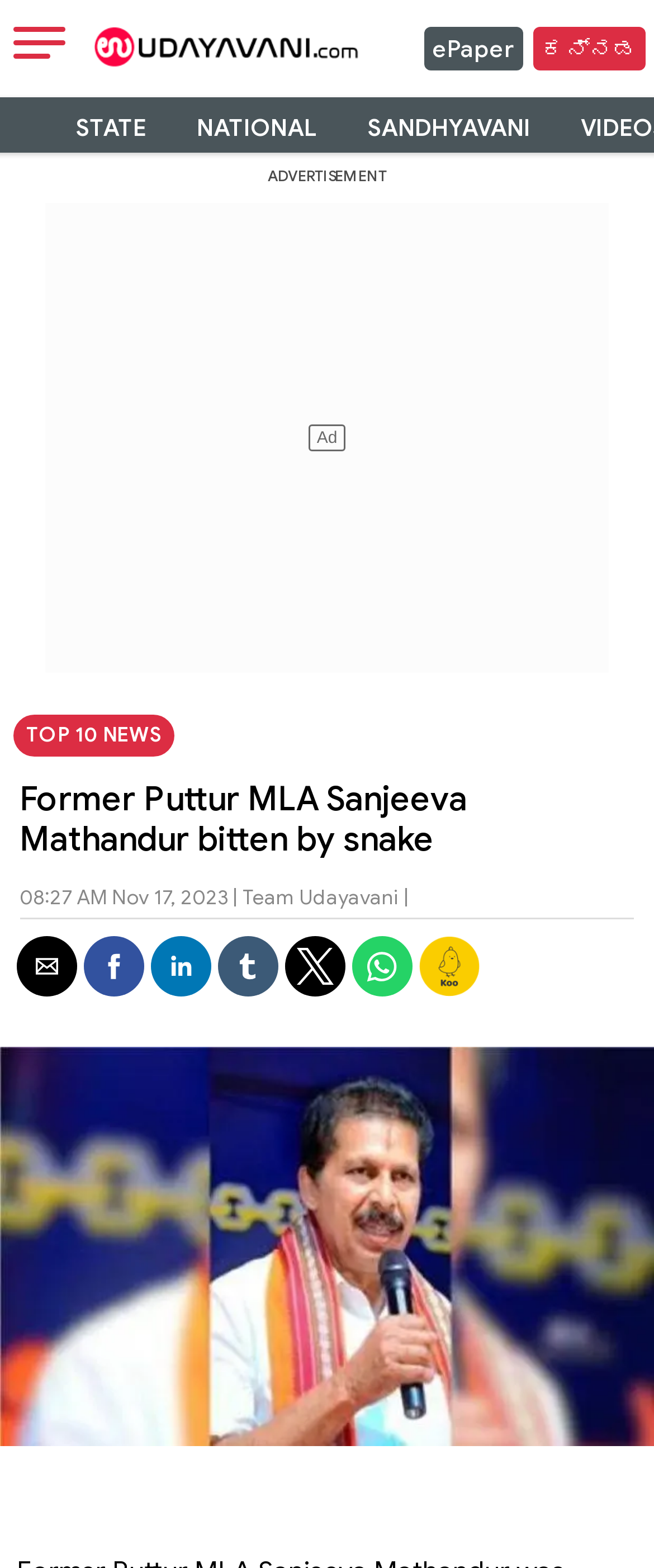Can you provide the bounding box coordinates for the element that should be clicked to implement the instruction: "Visit the Kannada page"?

[0.814, 0.017, 0.986, 0.045]